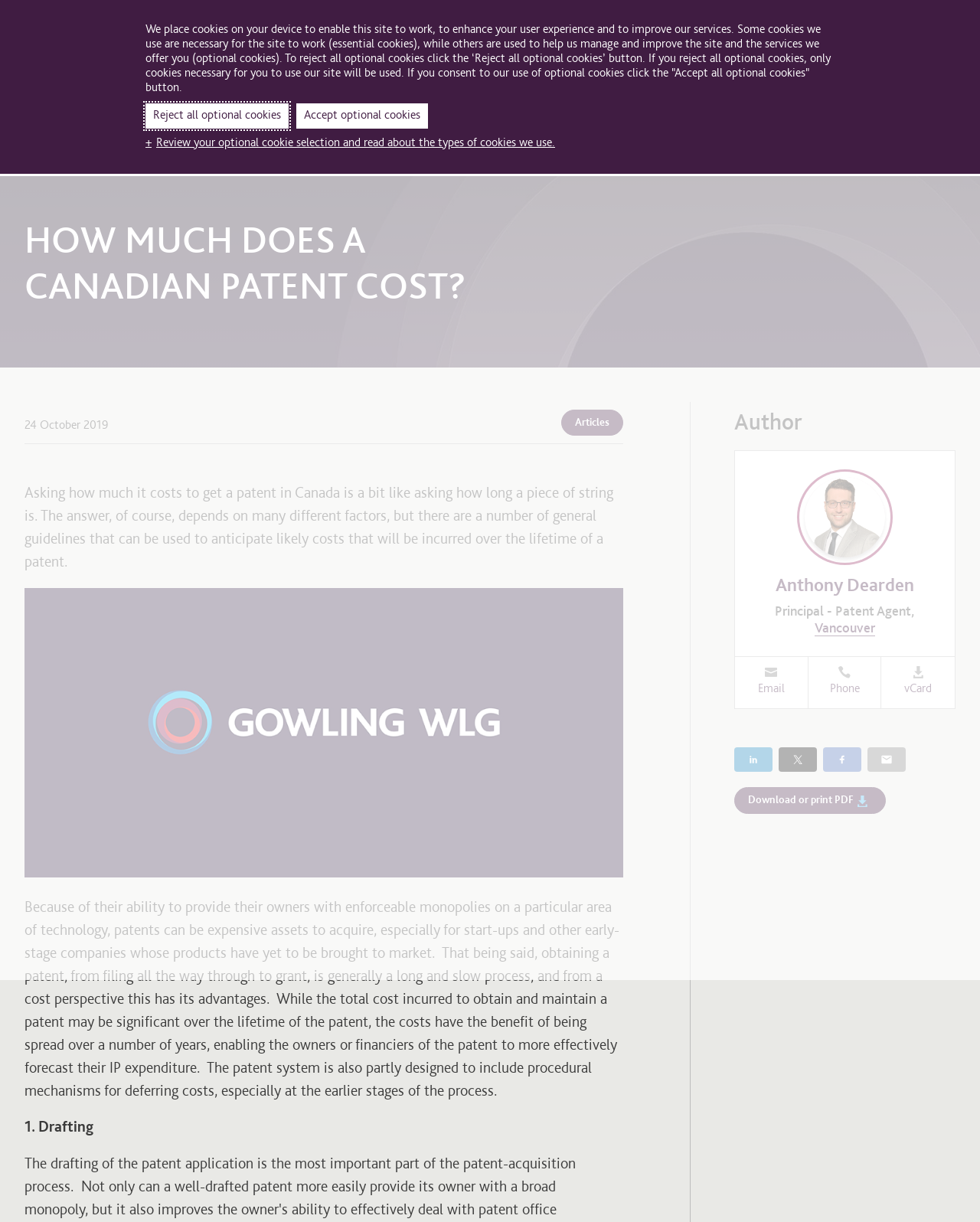What is the main heading displayed on the webpage? Please provide the text.

HOW MUCH DOES A
CANADIAN PATENT COST?